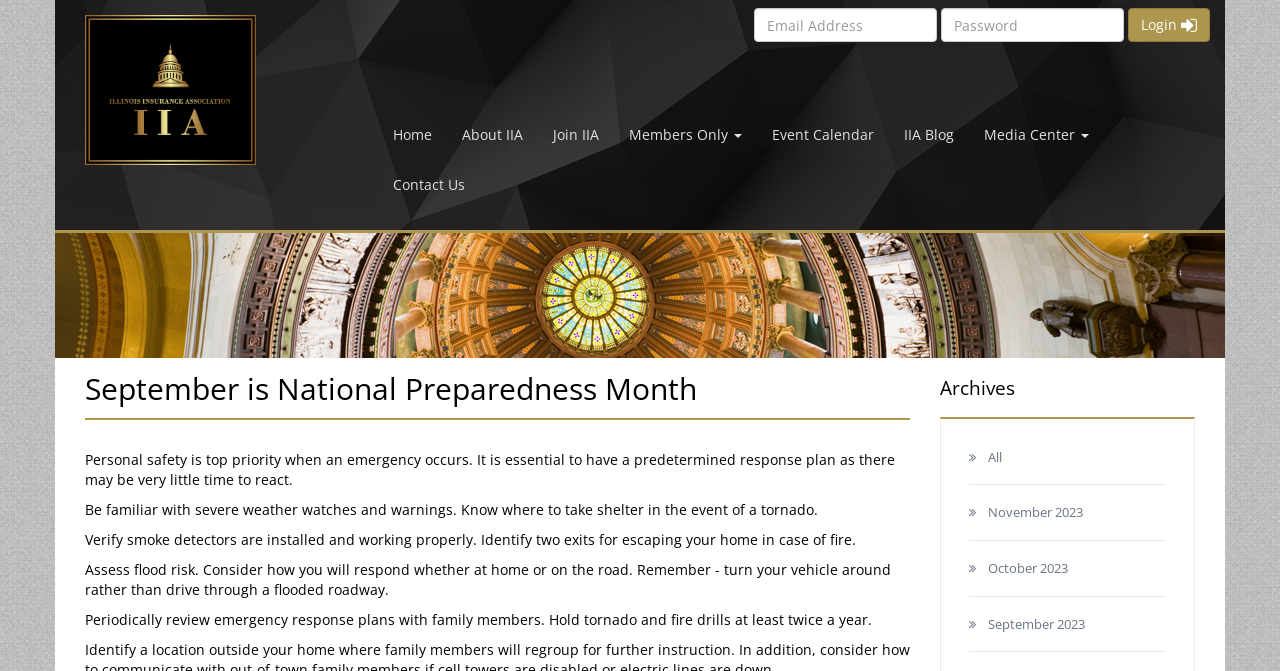Based on the provided description, "name="uName" placeholder="Email Address"", find the bounding box of the corresponding UI element in the screenshot.

[0.589, 0.012, 0.732, 0.063]